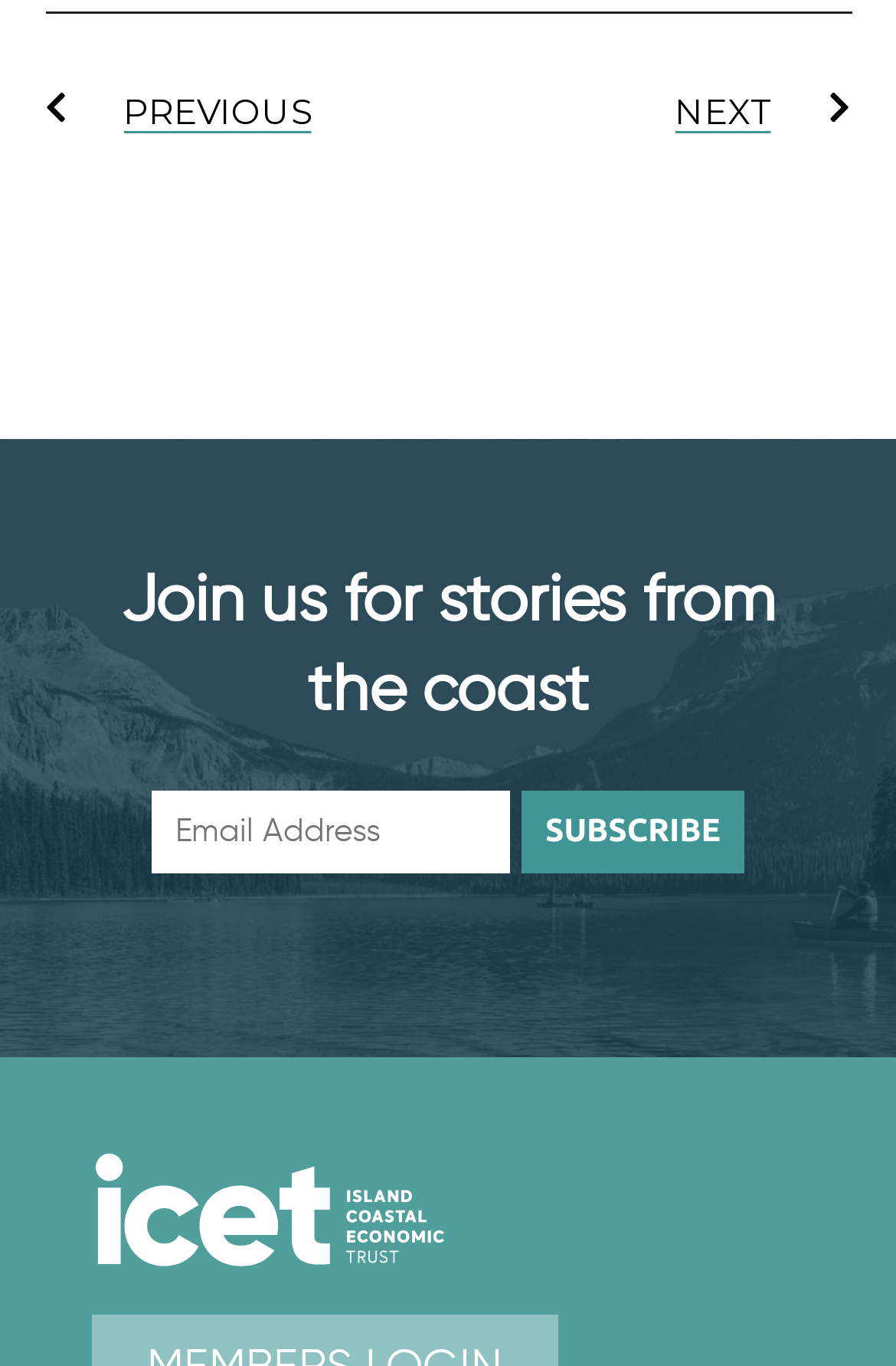What is the organization represented by the image?
Examine the screenshot and reply with a single word or phrase.

ICET